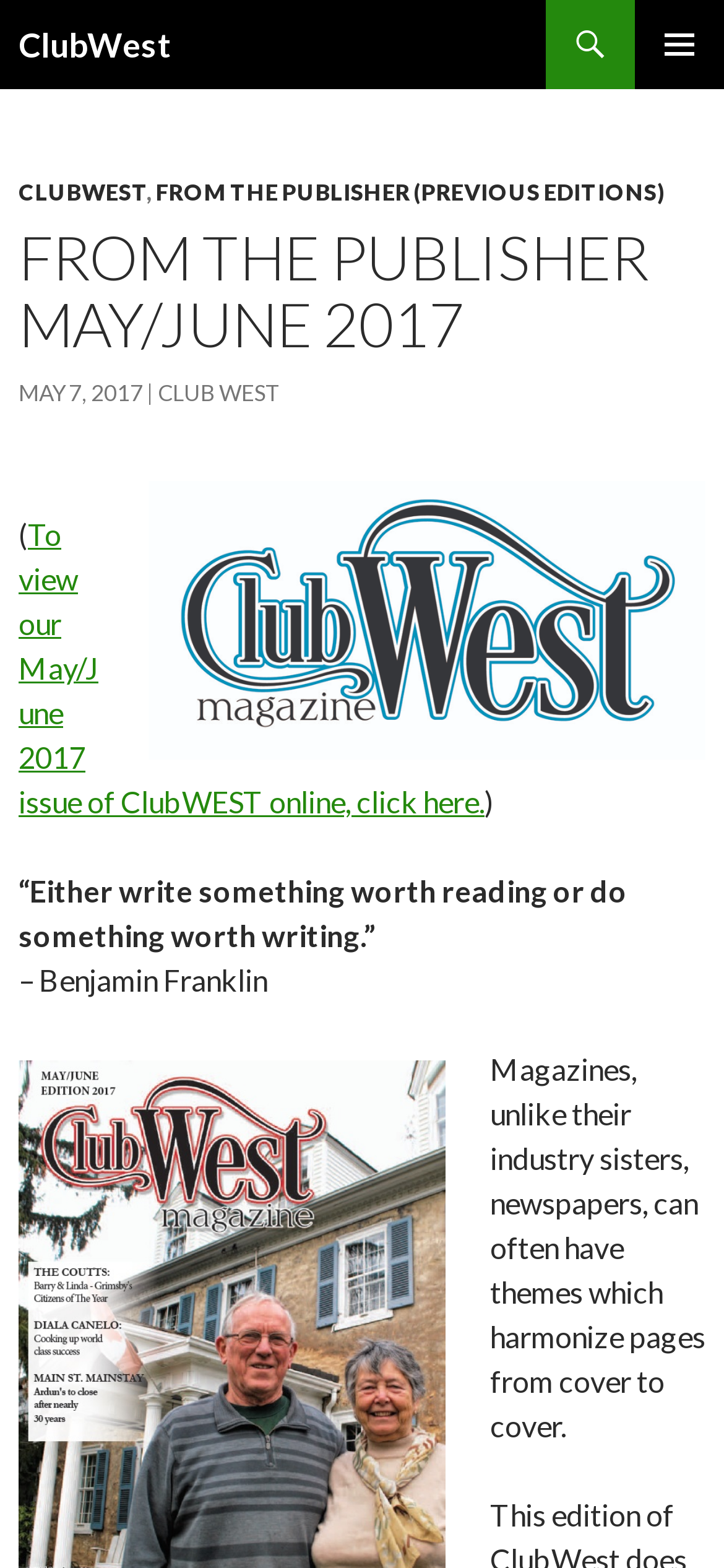What is the theme of the magazine issue? Refer to the image and provide a one-word or short phrase answer.

Not specified